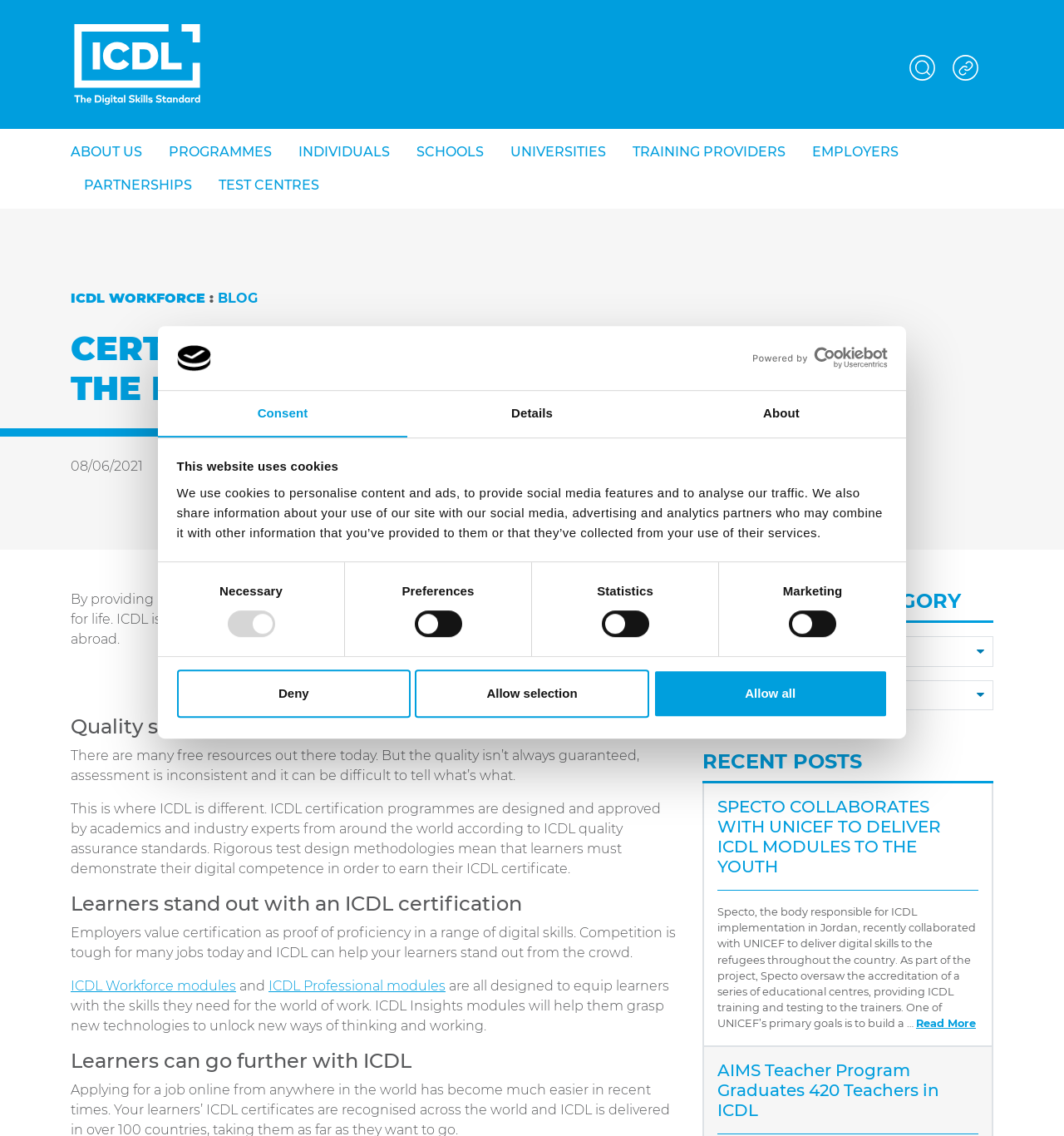Please determine the bounding box coordinates of the element's region to click in order to carry out the following instruction: "Click the 'ABOUT US' link". The coordinates should be four float numbers between 0 and 1, i.e., [left, top, right, bottom].

[0.066, 0.12, 0.146, 0.149]